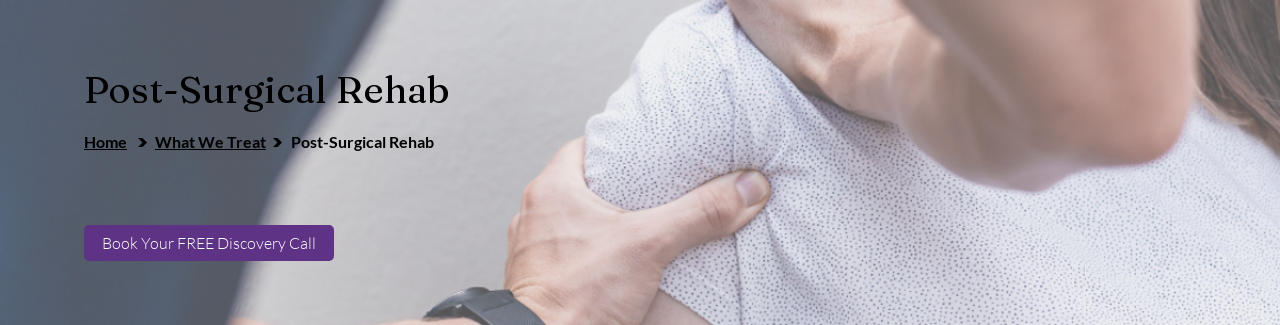Respond to the question with just a single word or phrase: 
What is the purpose of the call-to-action button?

to book a free discovery call